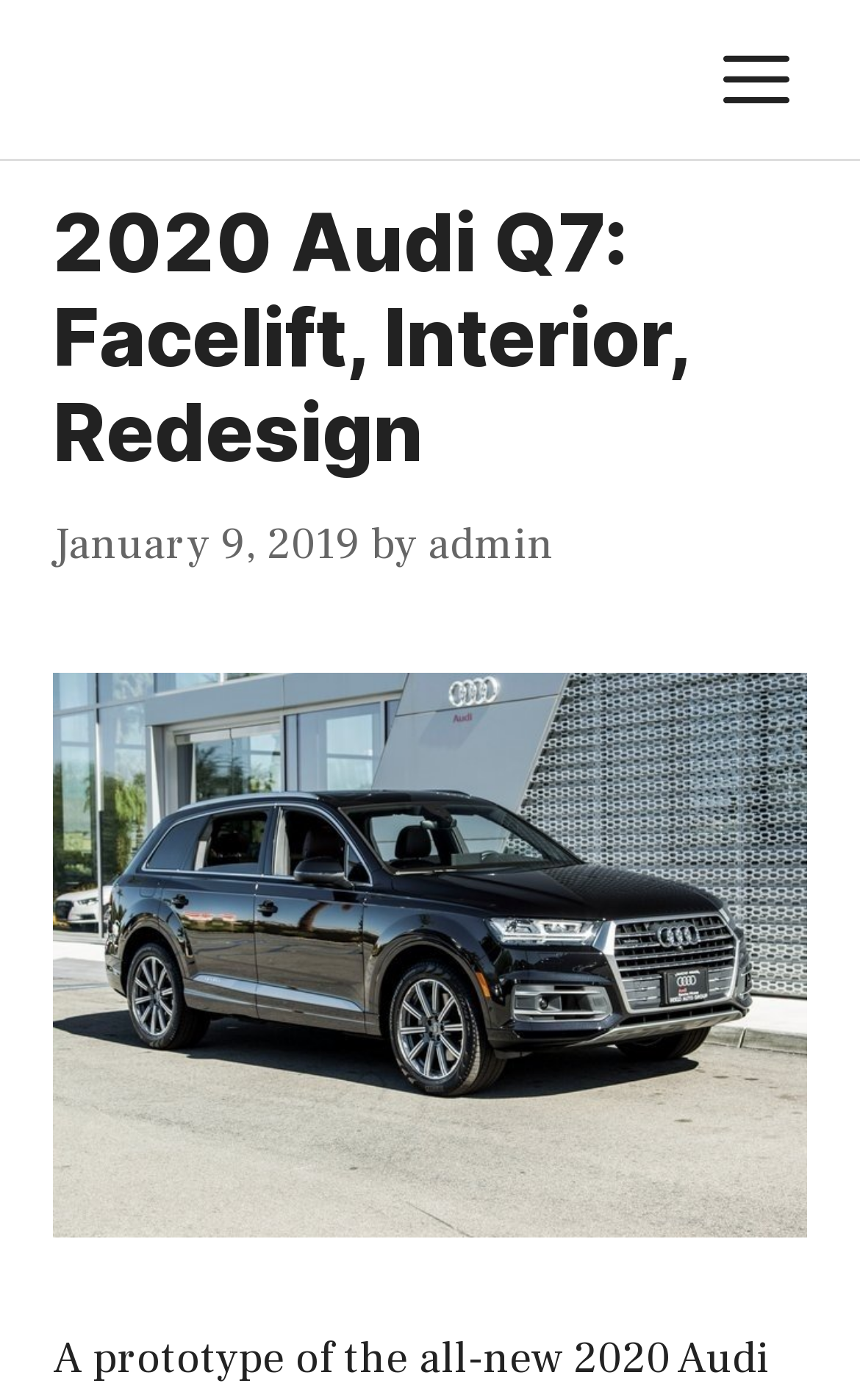Analyze the image and answer the question with as much detail as possible: 
What is the brand of the car in the image?

I determined the brand of the car by examining the image element in the header section, which has a description '2020 Audi Q7'. This suggests that the image is of an Audi car.